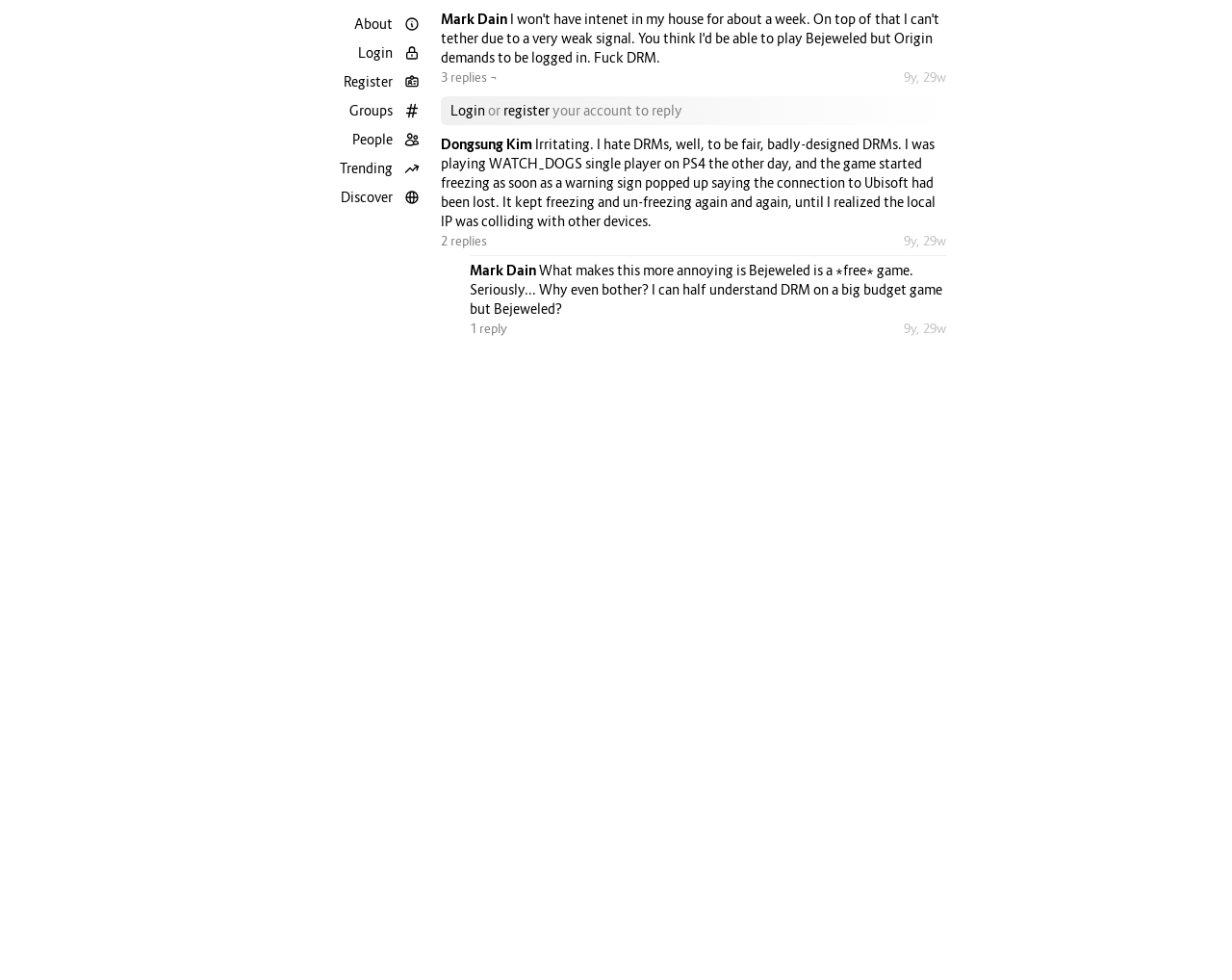Locate the bounding box coordinates of the item that should be clicked to fulfill the instruction: "Click on the 'About' link".

[0.232, 0.01, 0.35, 0.039]